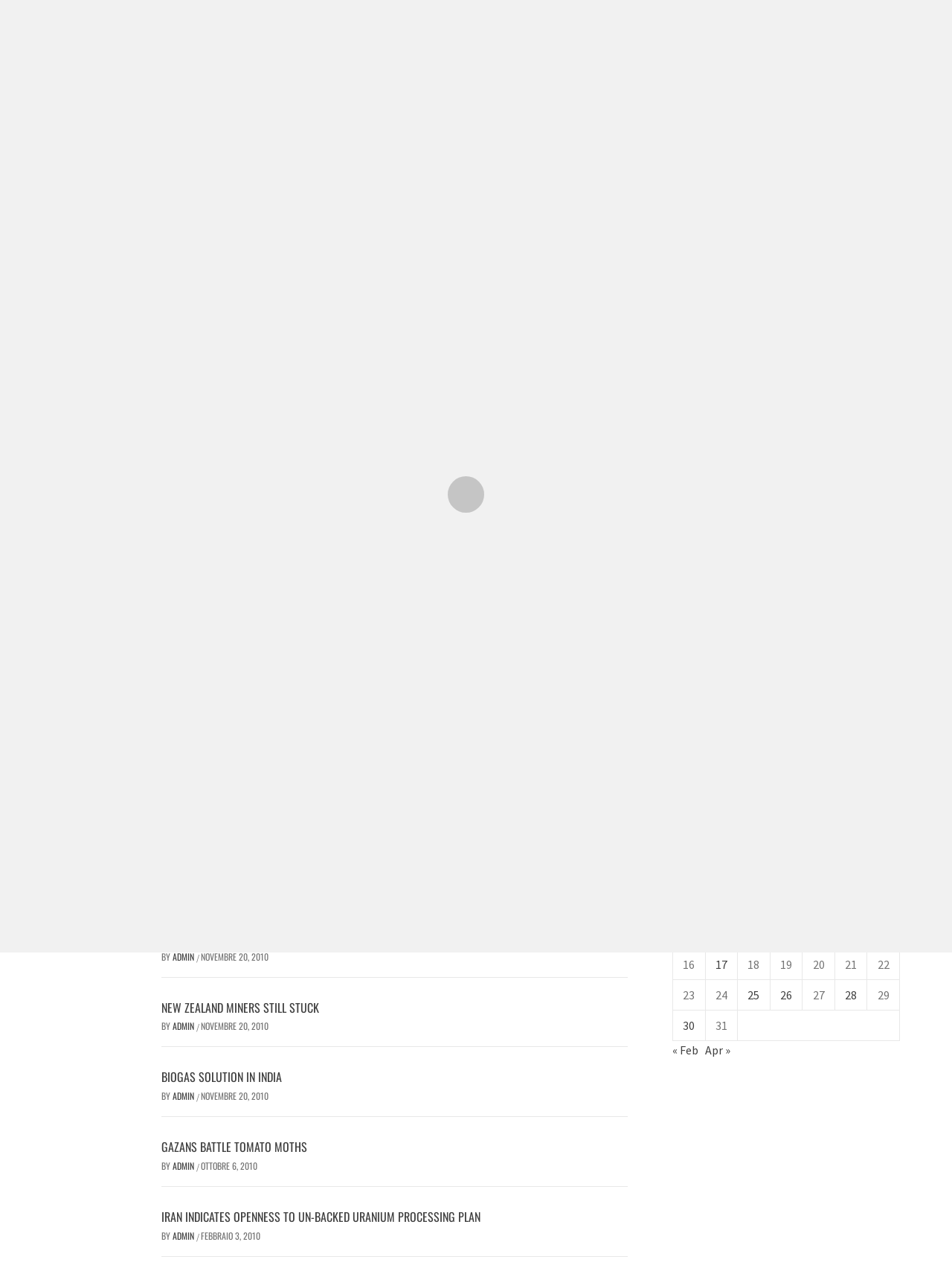What is the purpose of the 'YOU MAY ALSO LIKE' section?
Using the details shown in the screenshot, provide a comprehensive answer to the question.

The 'YOU MAY ALSO LIKE' section appears to be a collection of links to other news articles that may be of interest to the reader, based on the topic of the current article. This section is likely intended to provide readers with additional relevant content.